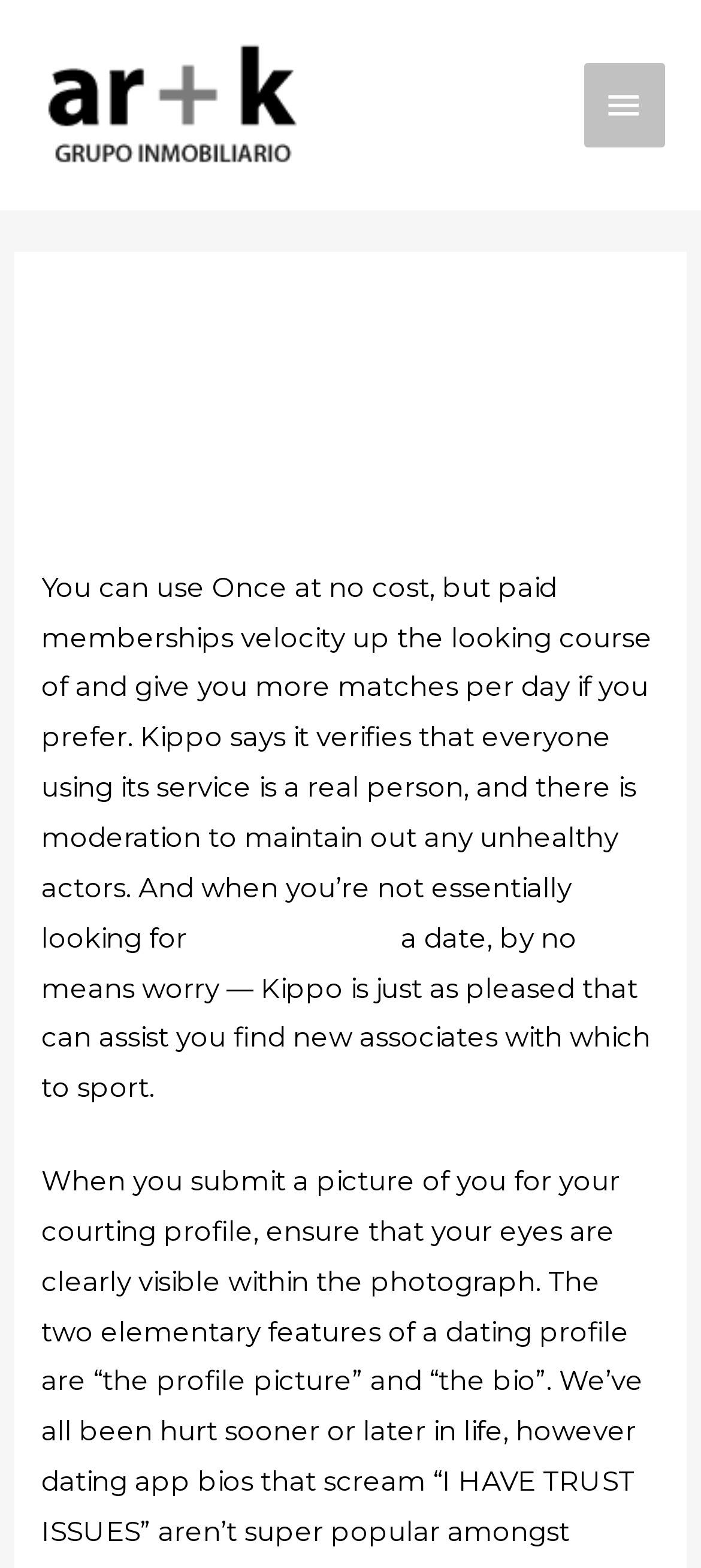Please specify the bounding box coordinates in the format (top-left x, top-left y, bottom-right x, bottom-right y), with all values as floating point numbers between 0 and 1. Identify the bounding box of the UI element described by: alt="AR+K"

[0.051, 0.054, 0.436, 0.076]